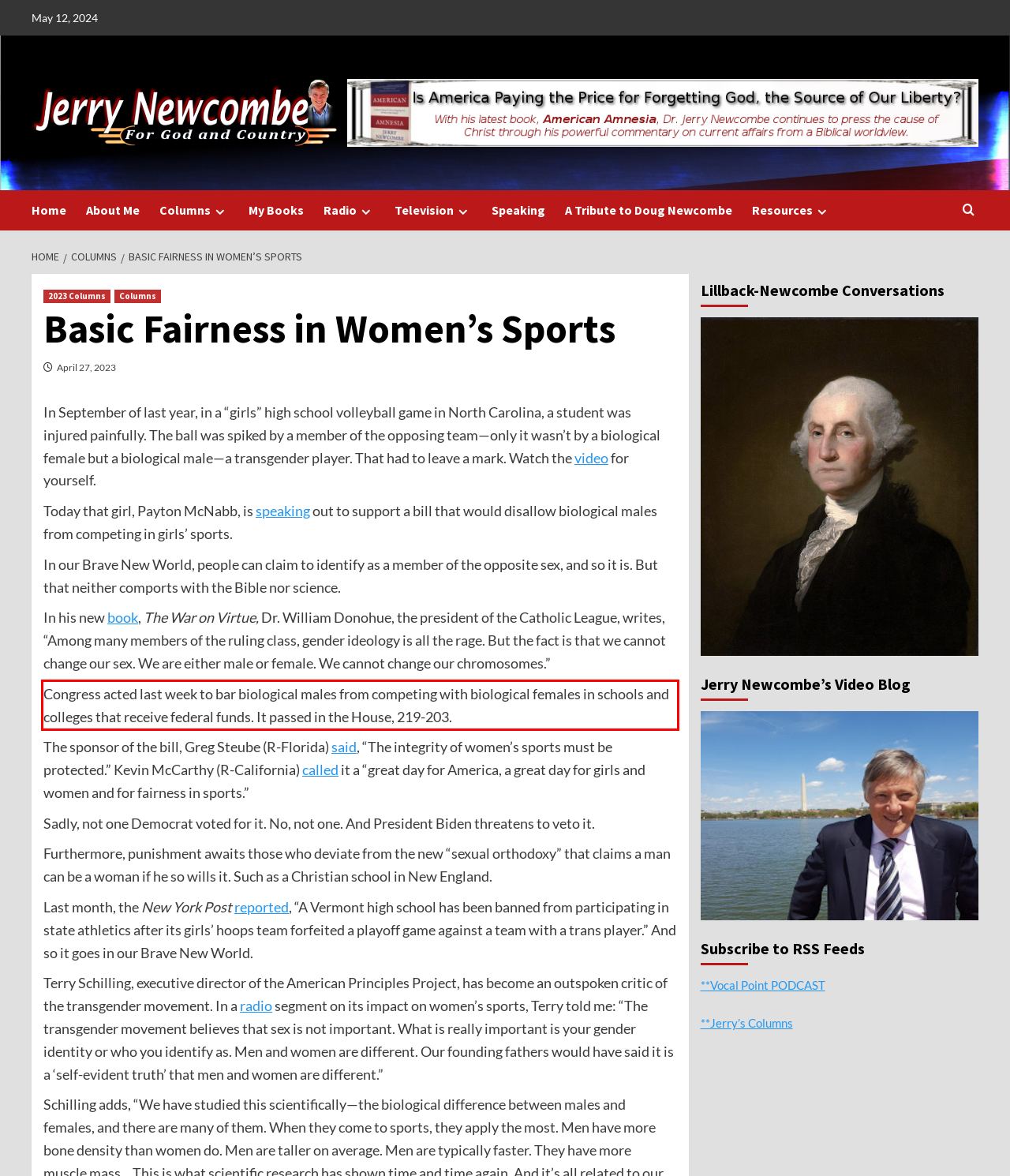There is a UI element on the webpage screenshot marked by a red bounding box. Extract and generate the text content from within this red box.

Congress acted last week to bar biological males from competing with biological females in schools and colleges that receive federal funds. It passed in the House, 219-203.